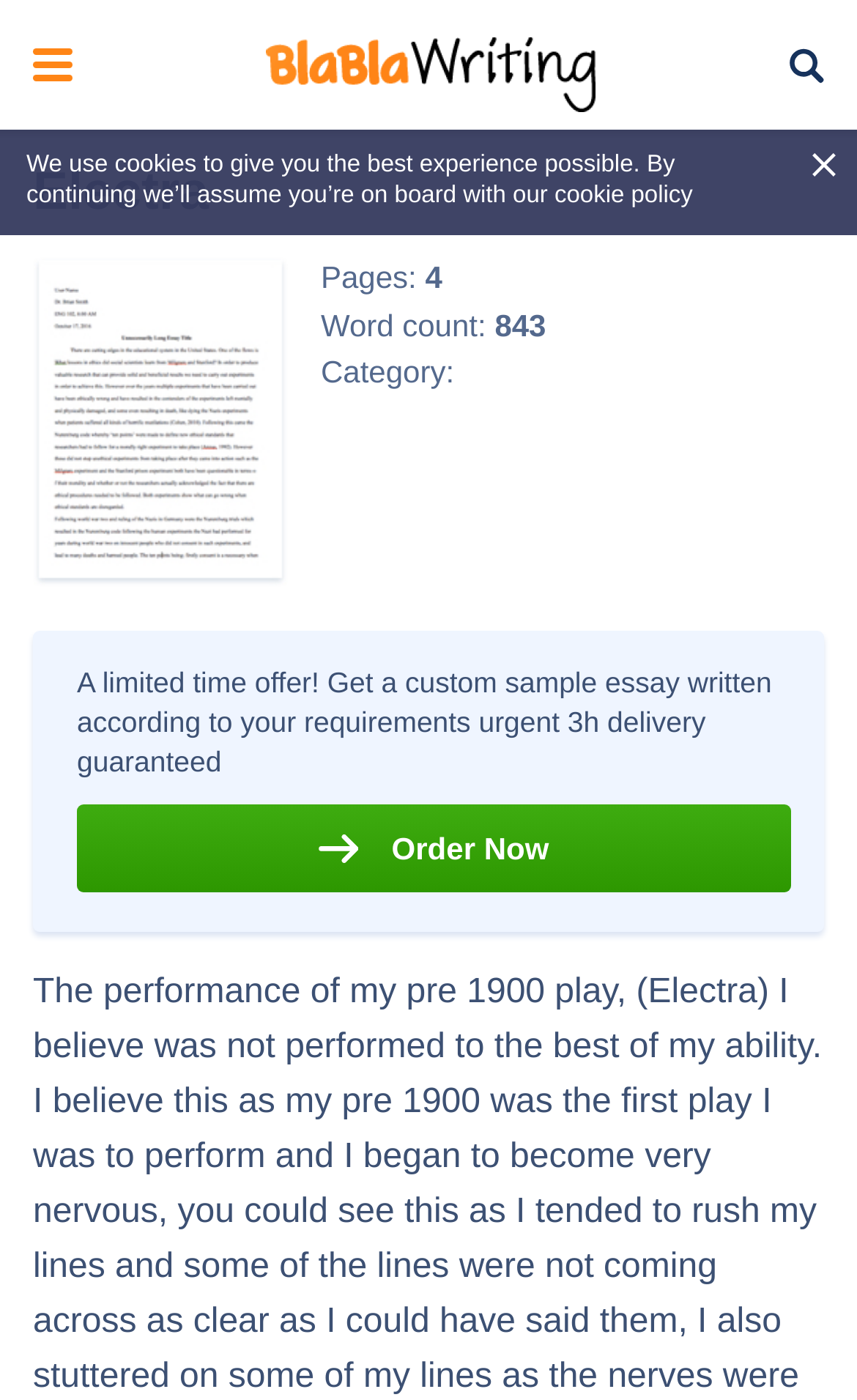Construct a comprehensive caption that outlines the webpage's structure and content.

The webpage appears to be an essay page on Blablawriting.com, with the title "Electra" prominently displayed at the top. The page has a search bar located at the top center, with a textbox and a search button. 

To the top left, there is a button and a link to "Blablawriting" accompanied by an image of the website's logo. On the opposite side, at the top right, there are two buttons. 

Below the search bar, there is a notification about the website's cookie policy, with a link to learn more. 

The main content of the page is divided into two sections. On the left, there is an image related to the essay, and on the right, there are several lines of text providing information about the essay, including the page count, word count, and category. 

Further down the page, there is a promotional message offering a custom sample essay with a limited time offer, accompanied by an "Order Now" link.